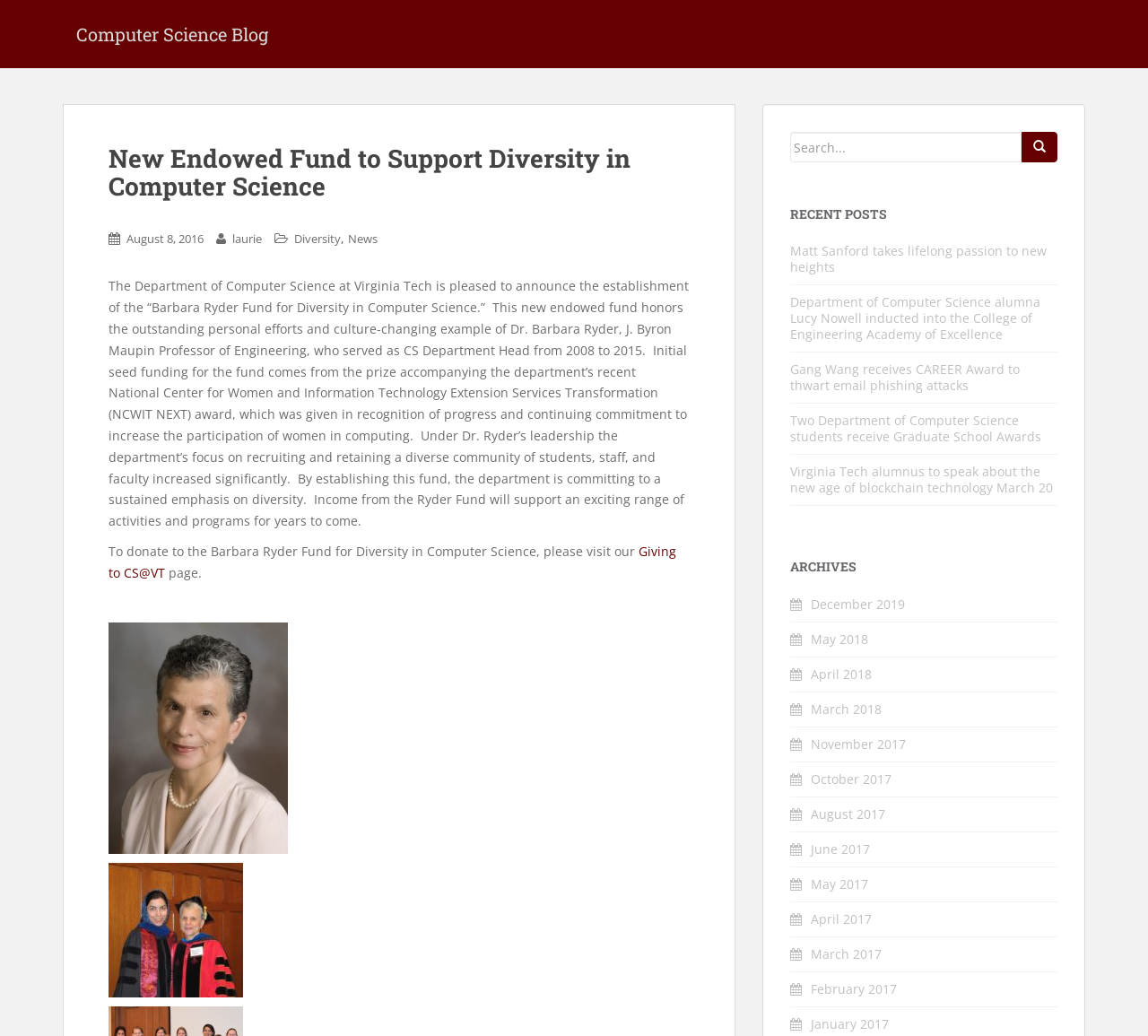Show the bounding box coordinates of the region that should be clicked to follow the instruction: "Search for something."

[0.688, 0.127, 0.89, 0.157]